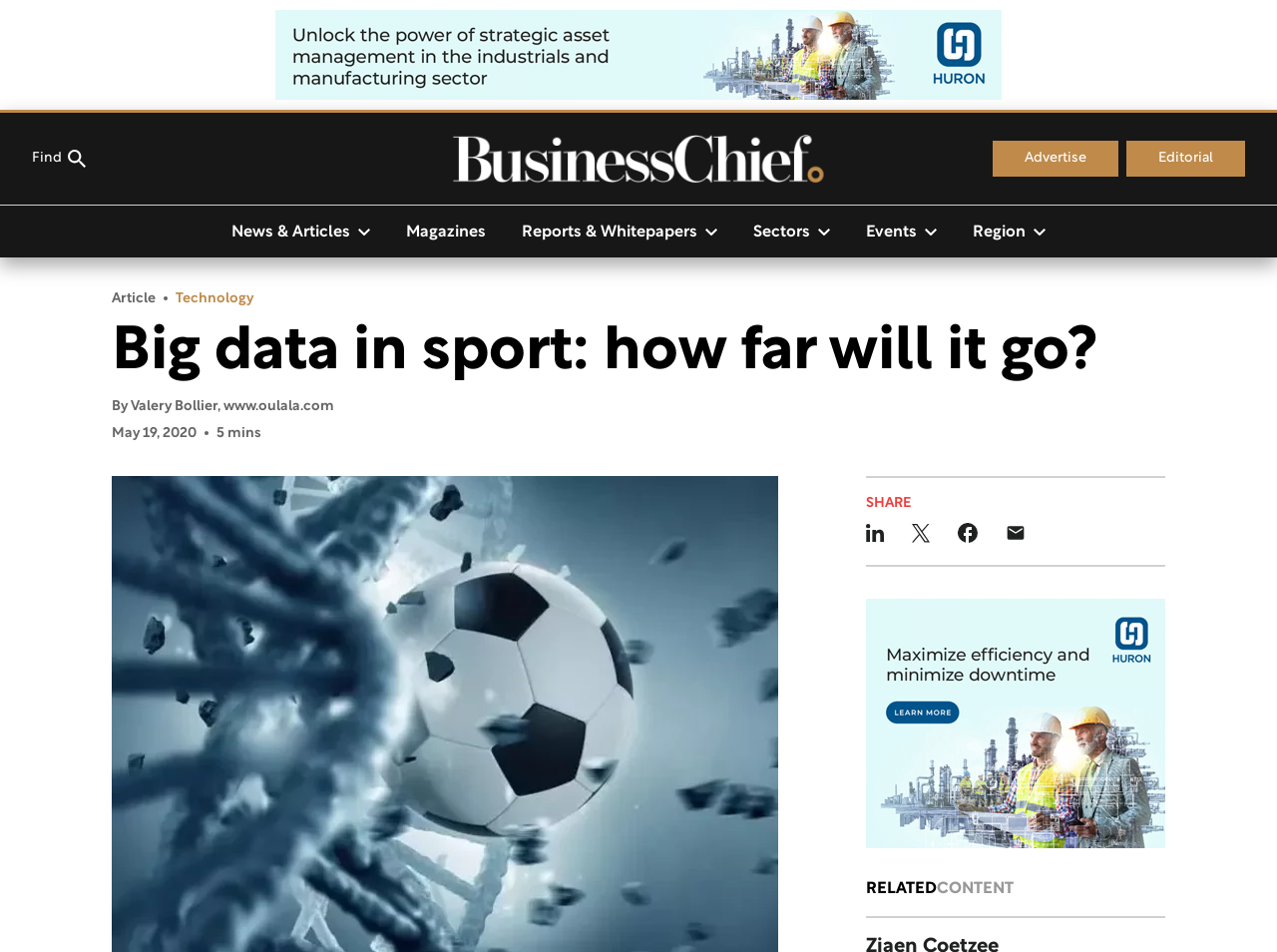Could you identify the text that serves as the heading for this webpage?

Big data in sport: how far will it go?